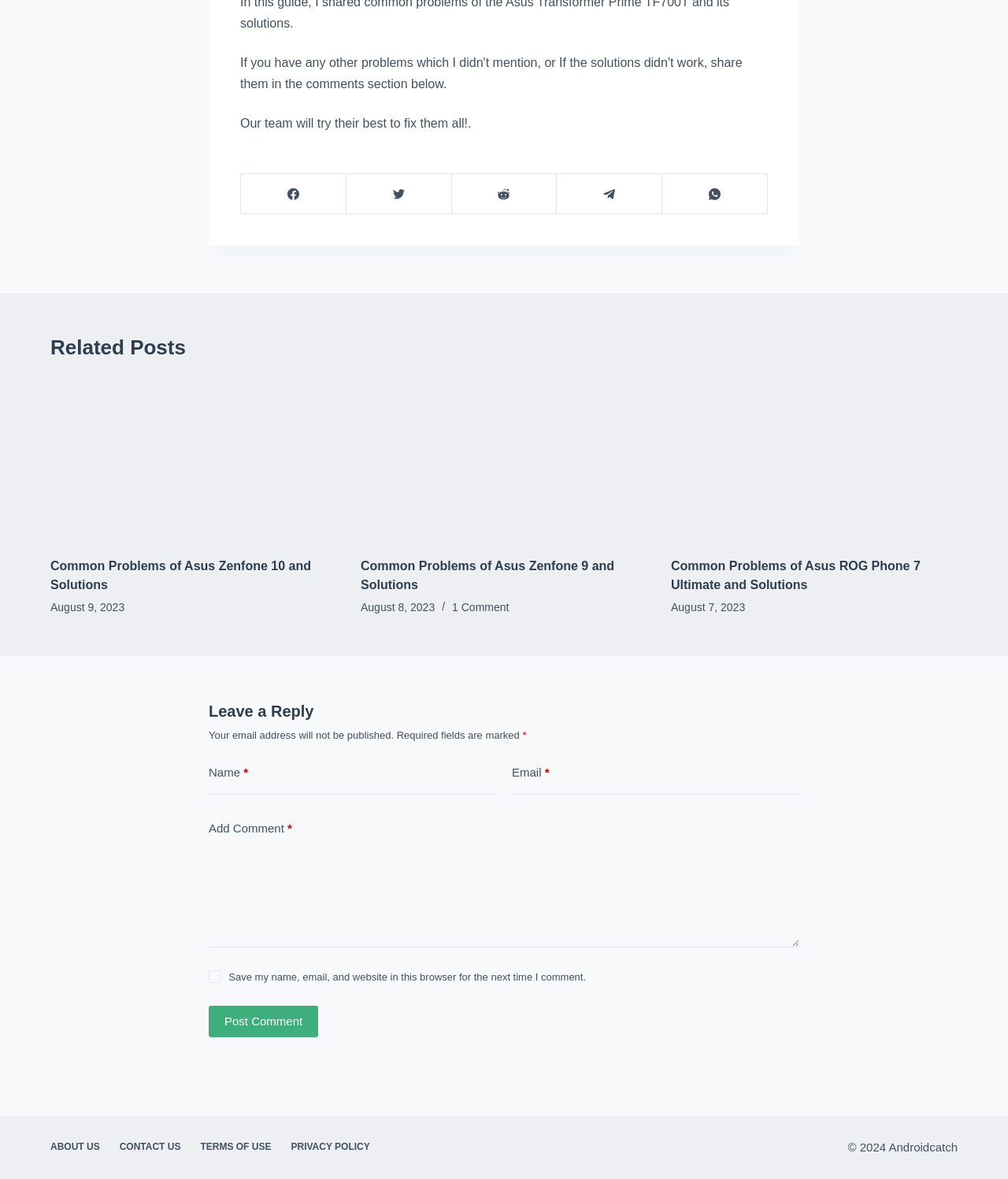How many social media links are available?
Please use the image to provide an in-depth answer to the question.

I counted the number of social media links available on the webpage, which are Facebook, Twitter, Reddit, Telegram, and WhatsApp, and found that there are 5 links in total.